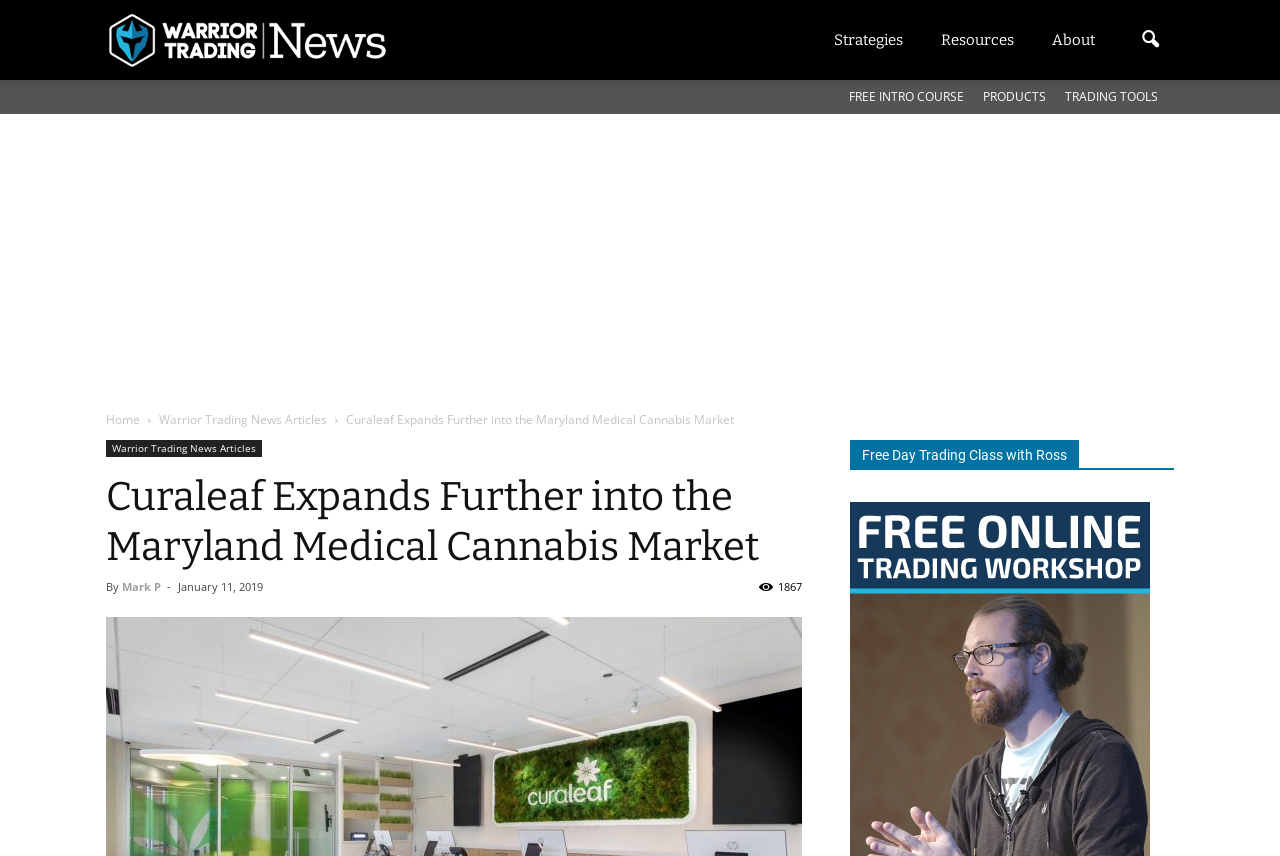What is the category of the article?
Answer the question using a single word or phrase, according to the image.

Medical Cannabis Market